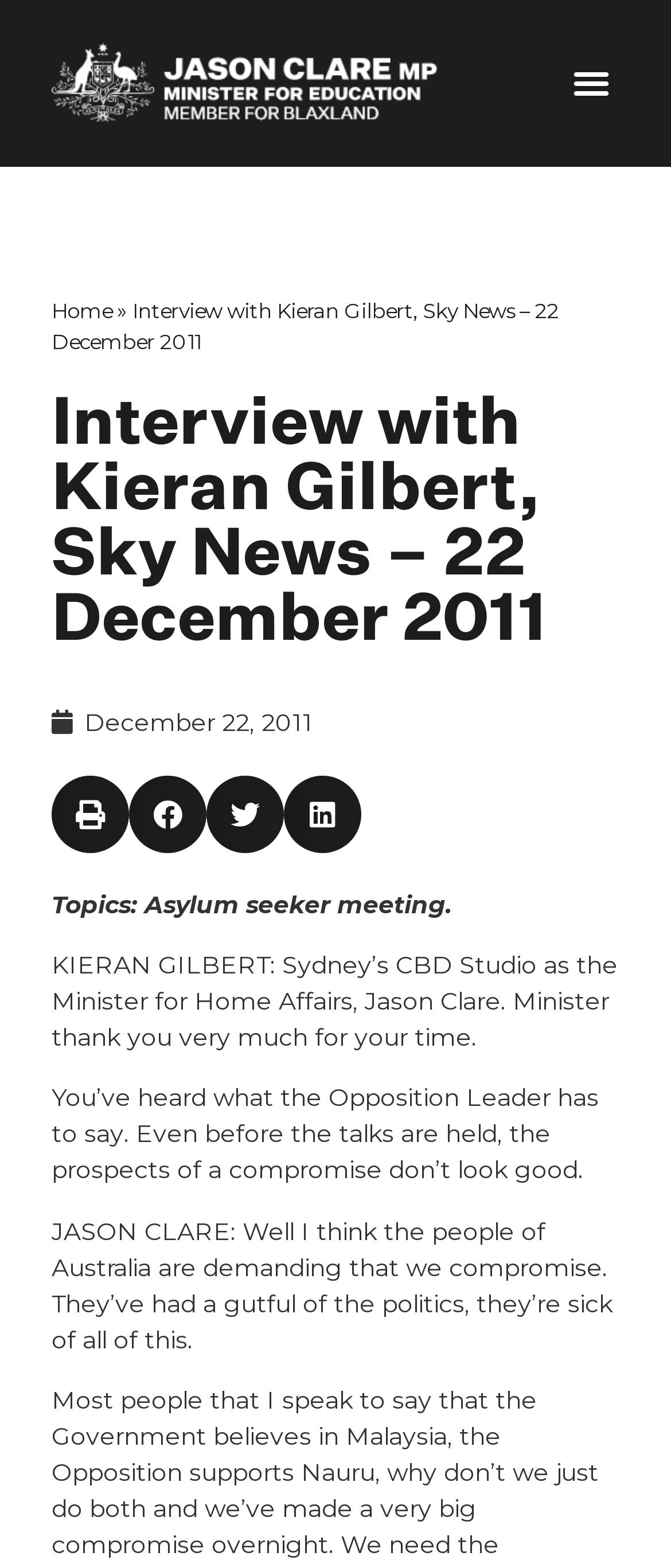Use a single word or phrase to answer the question:
Who is the interviewer?

Kieran Gilbert